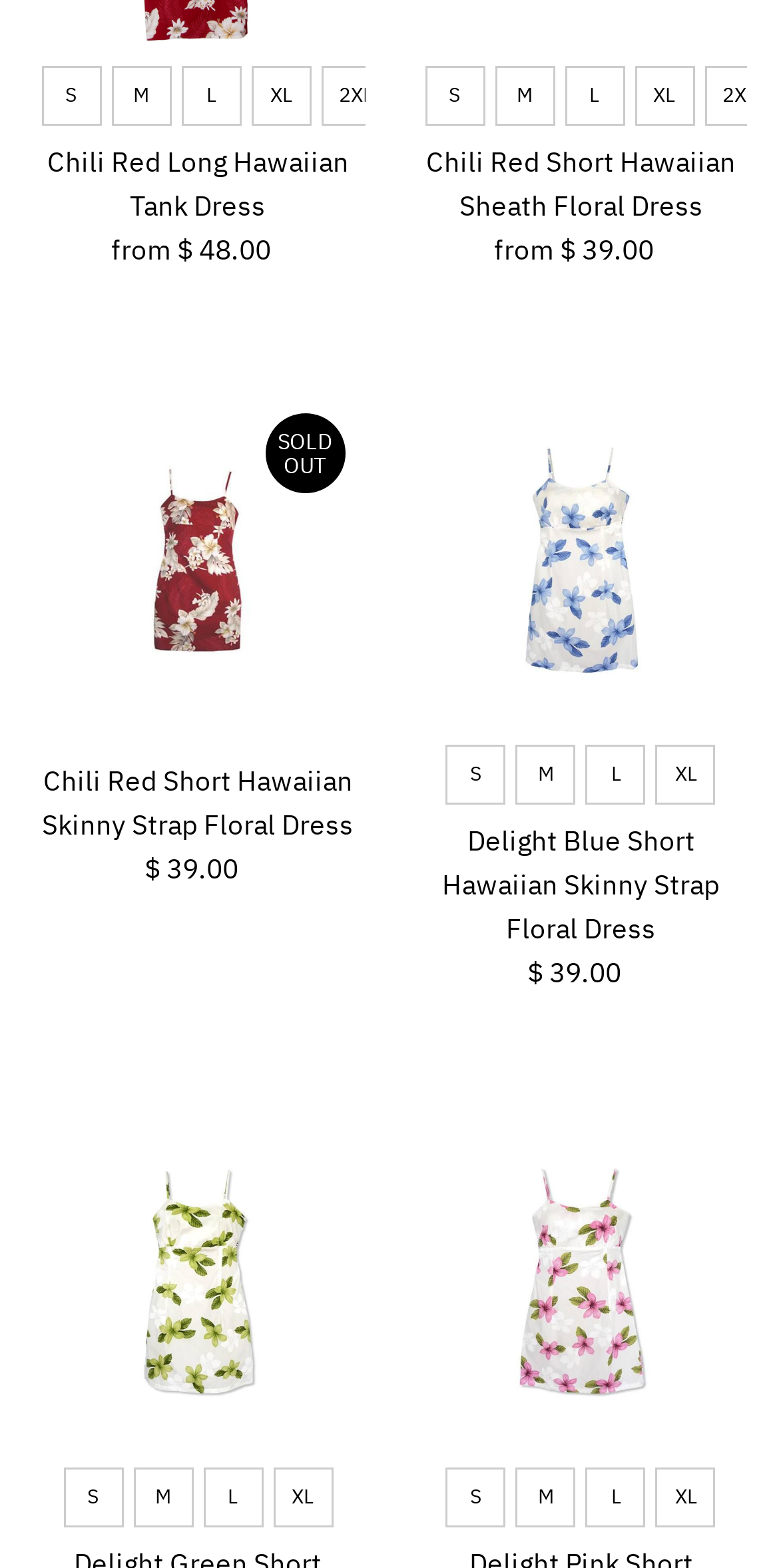How many colors are available for the Short Hawaiian Skinny Strap Floral Dress?
Please provide a single word or phrase as your answer based on the image.

3